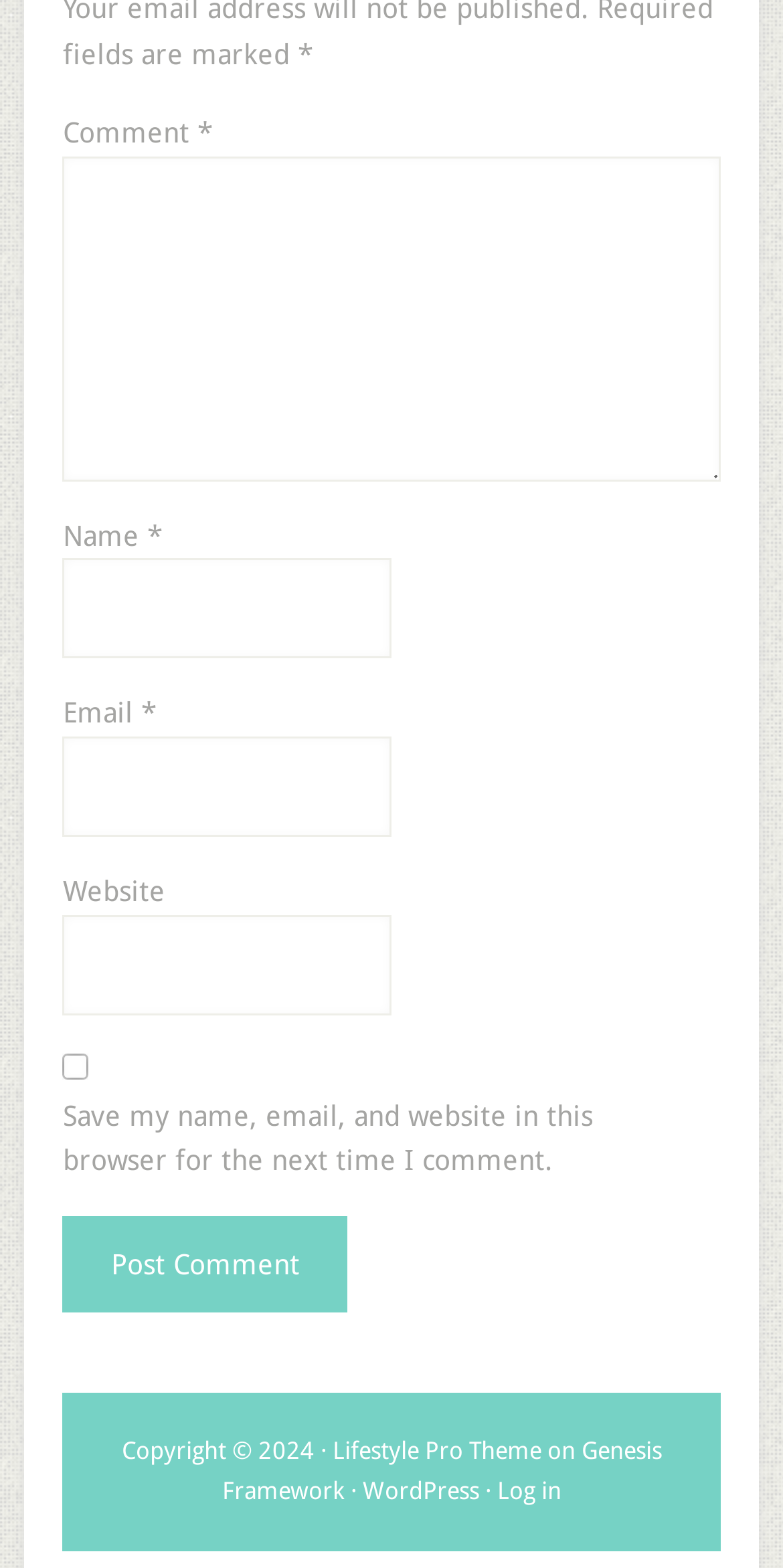Please provide a comprehensive response to the question based on the details in the image: What is the framework used by the website?

The footer of the webpage contains a link to 'Genesis Framework', which suggests that this is the framework used by the website.